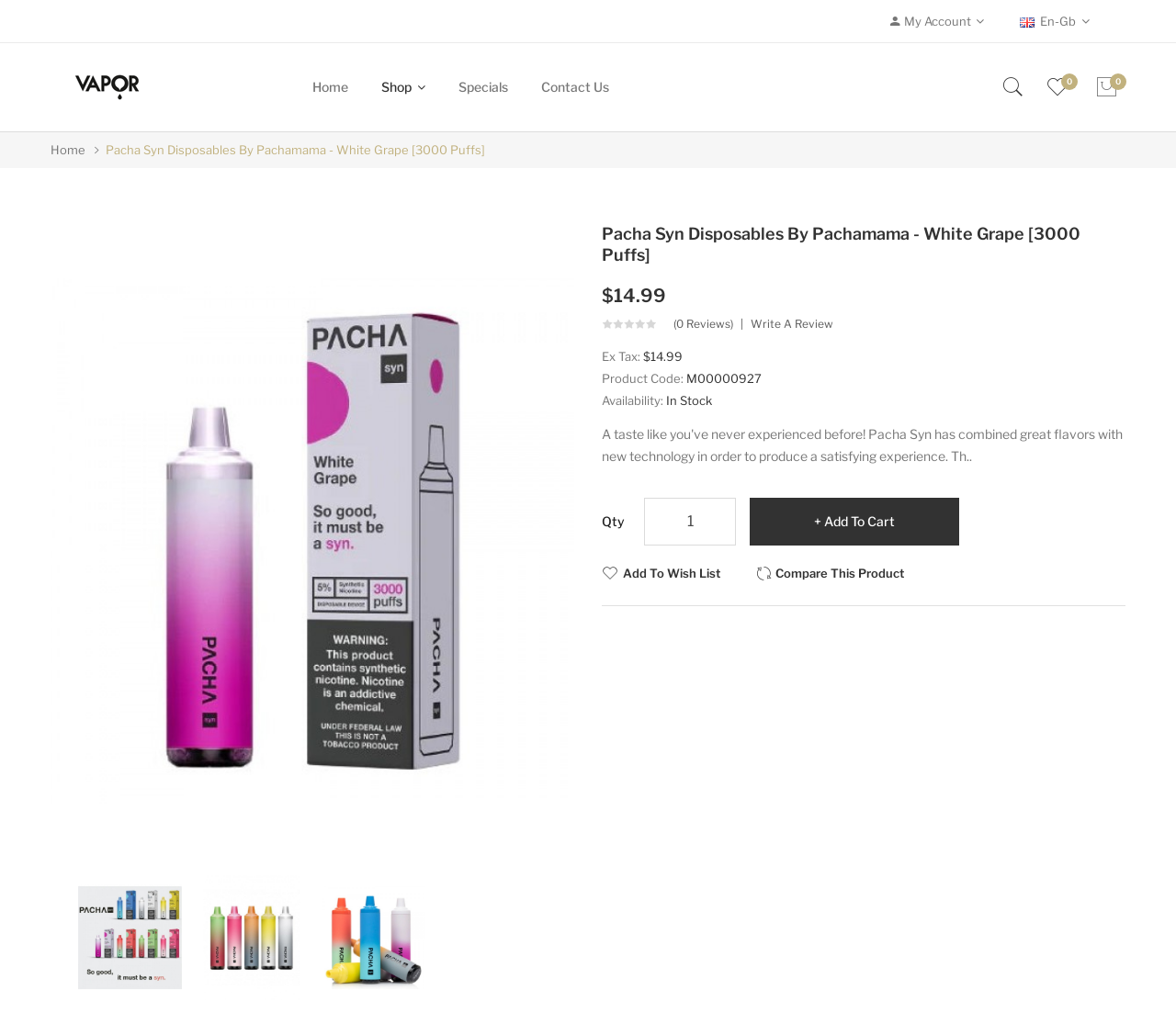Please determine the bounding box coordinates for the UI element described as: "0My Cart $0.00".

[0.93, 0.071, 0.951, 0.1]